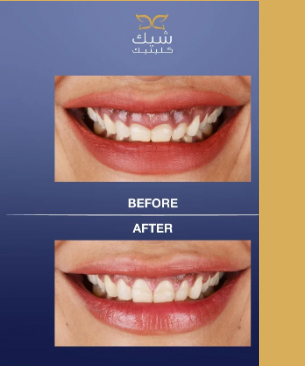What technology is used for gum reshaping at Chic Clinic?
Refer to the screenshot and respond with a concise word or phrase.

Advanced laser technology